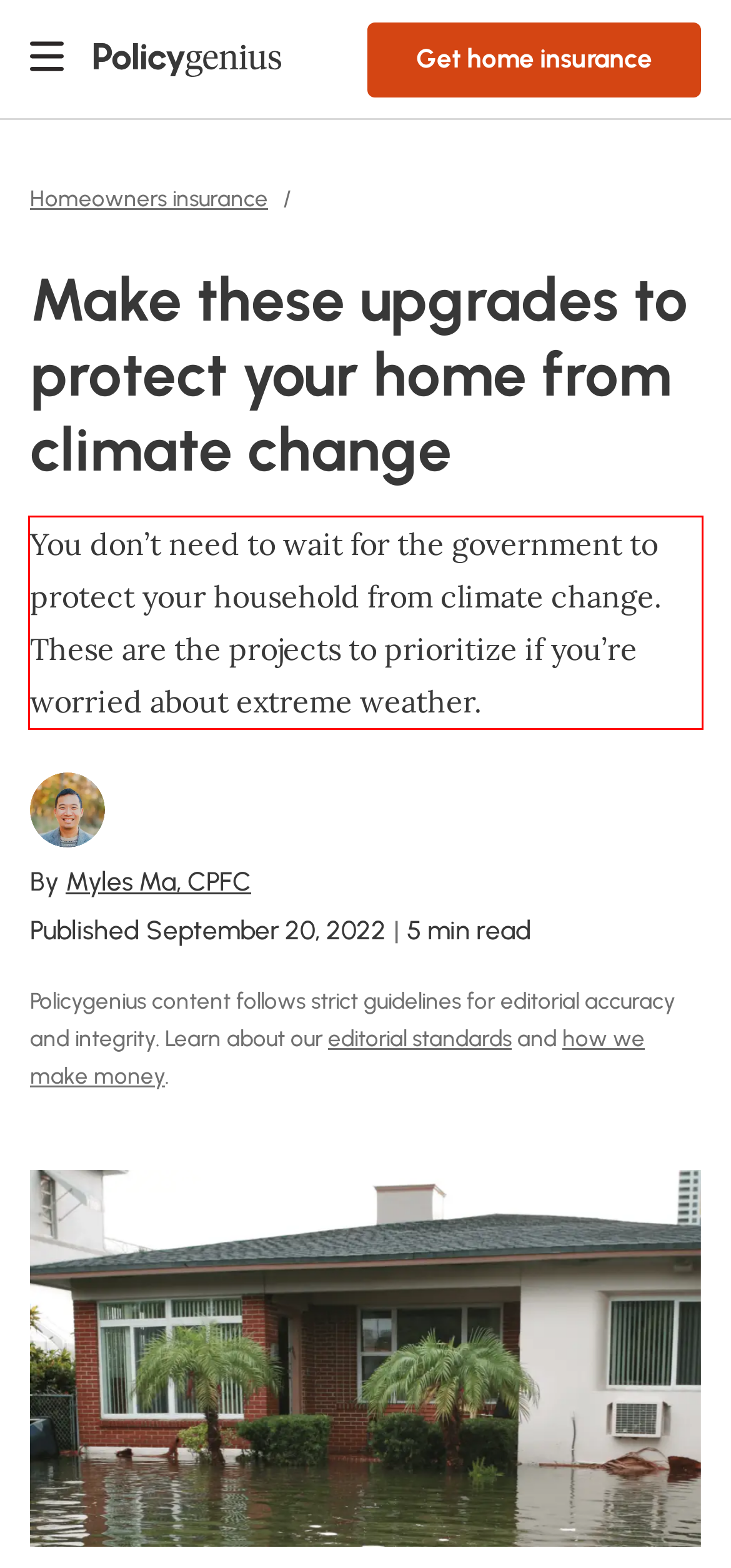Using the provided webpage screenshot, identify and read the text within the red rectangle bounding box.

You don’t need to wait for the government to protect your household from climate change. These are the projects to prioritize if you’re worried about extreme weather.